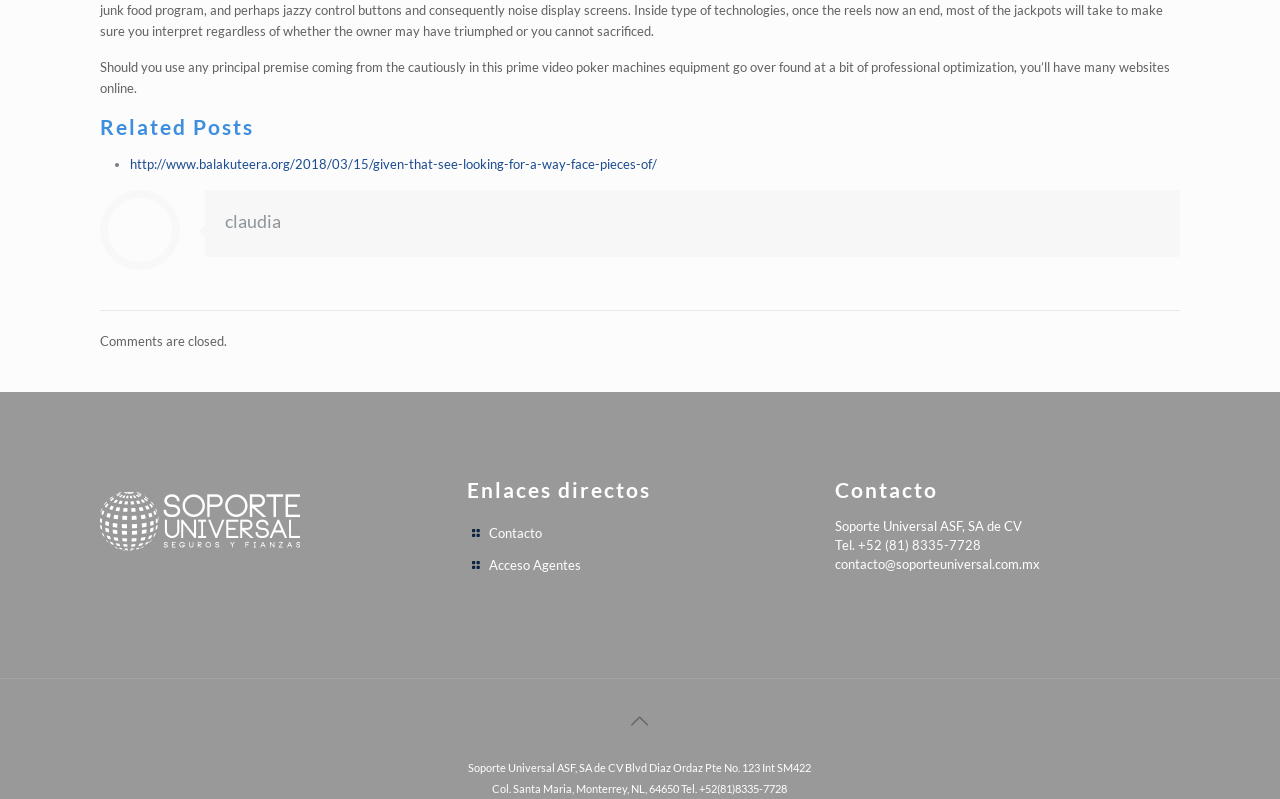What is the name of the person in the image?
Using the visual information, respond with a single word or phrase.

claudia